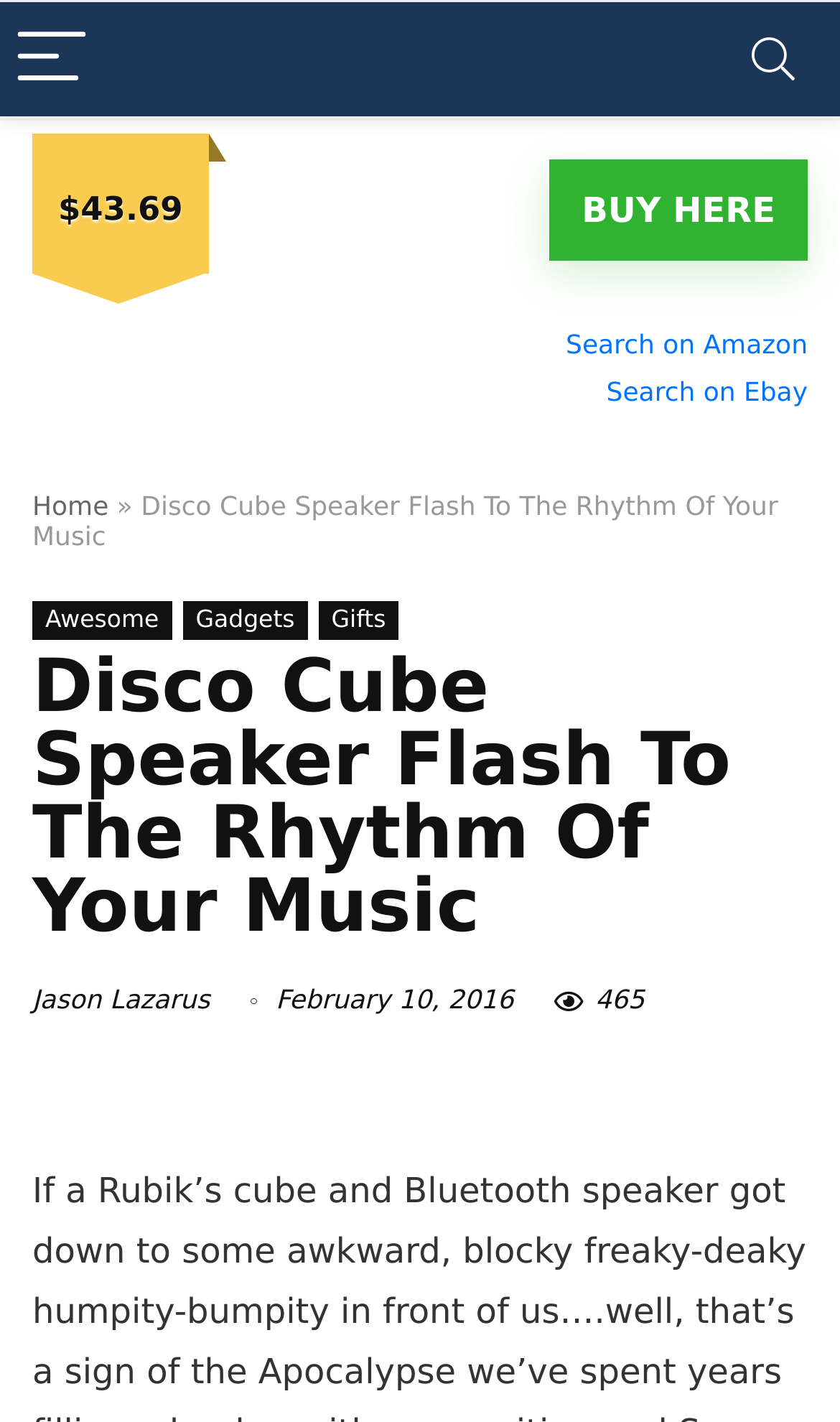How many comments are there on the article?
Look at the image and provide a short answer using one word or a phrase.

465